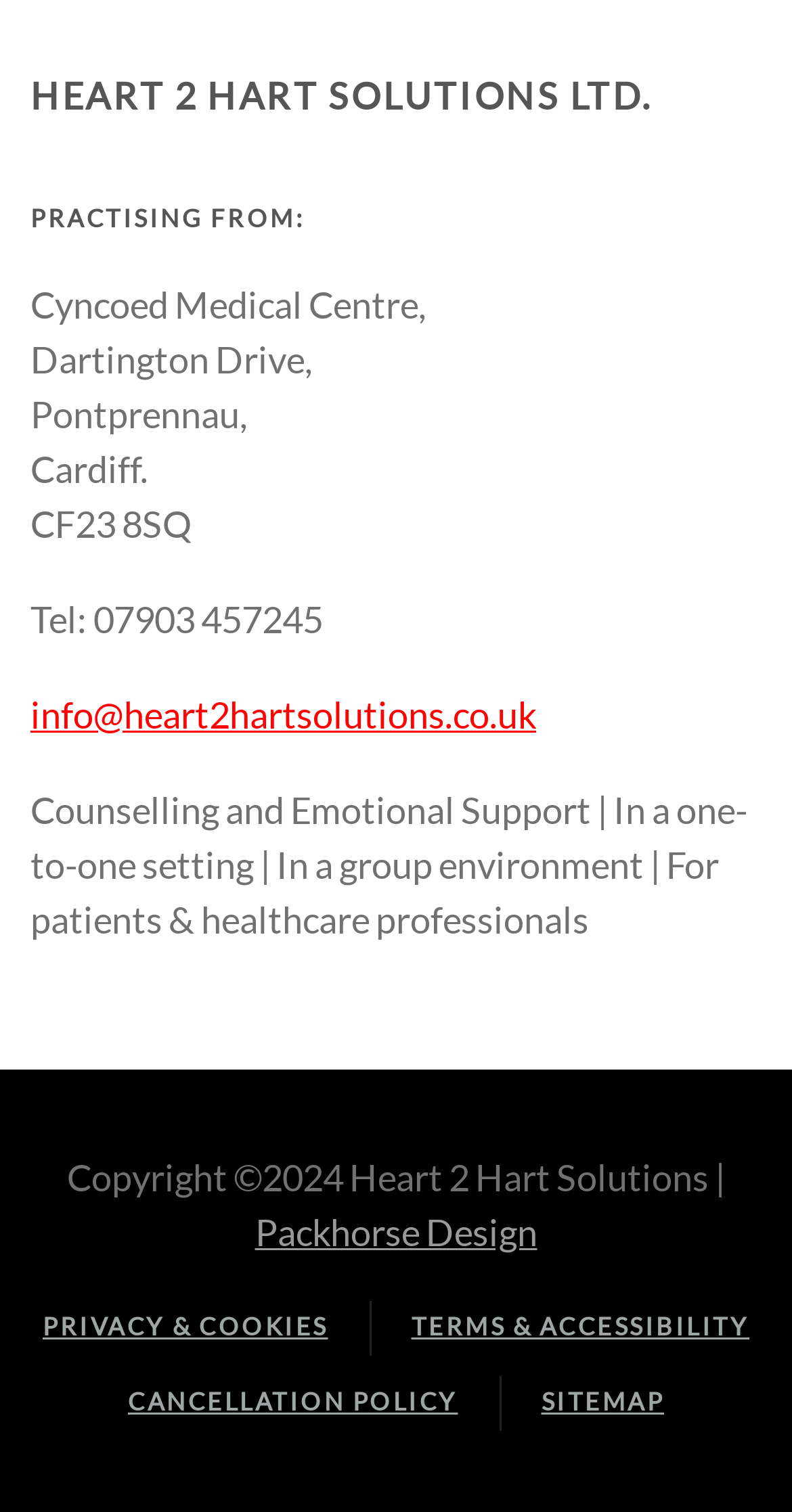Bounding box coordinates are specified in the format (top-left x, top-left y, bottom-right x, bottom-right y). All values are floating point numbers bounded between 0 and 1. Please provide the bounding box coordinate of the region this sentence describes: Terms & Accessibility

[0.519, 0.866, 0.946, 0.89]